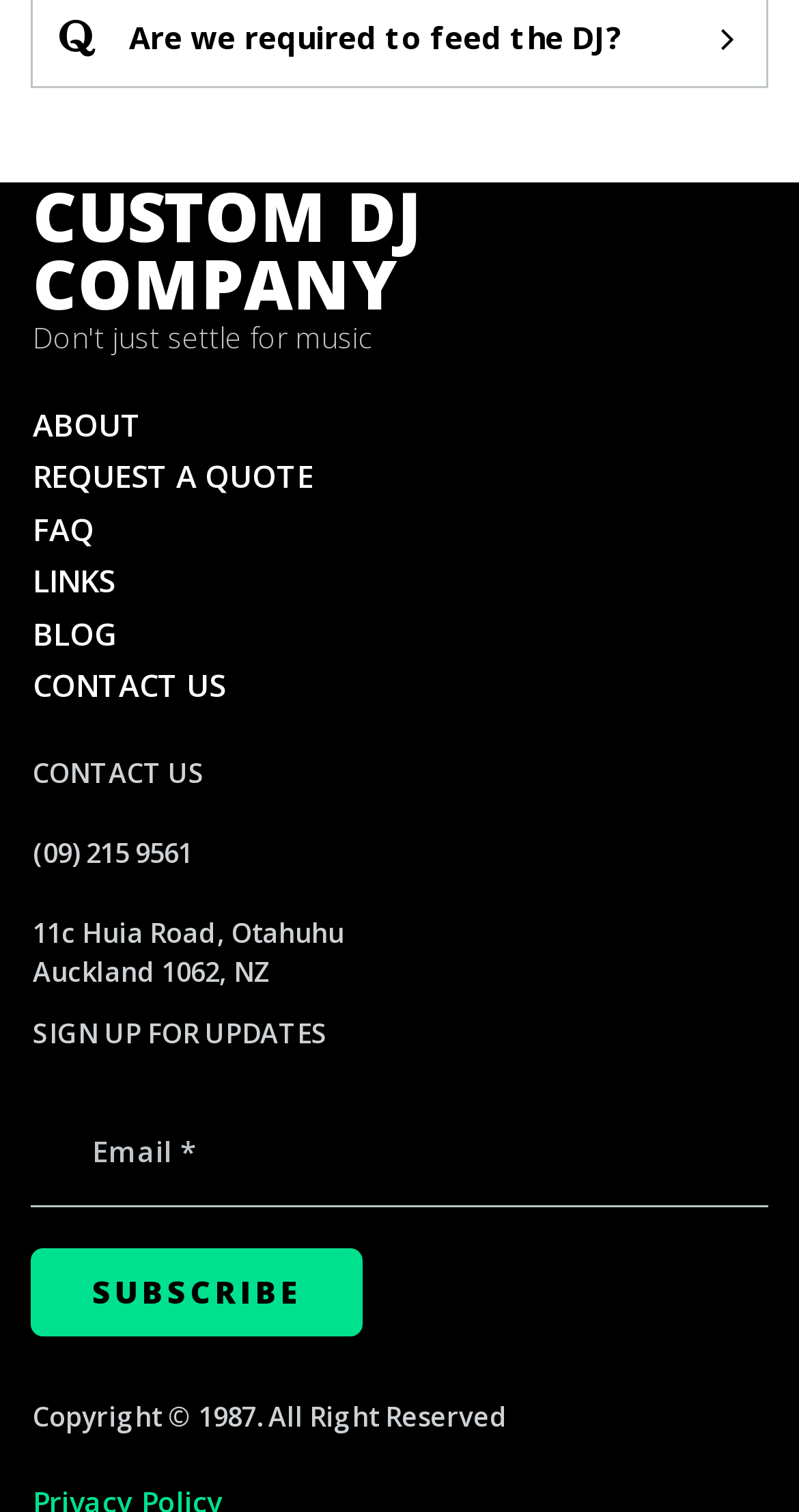Locate the bounding box coordinates of the element you need to click to accomplish the task described by this instruction: "Click on CUSTOM DJ COMPANY".

[0.041, 0.113, 0.528, 0.219]